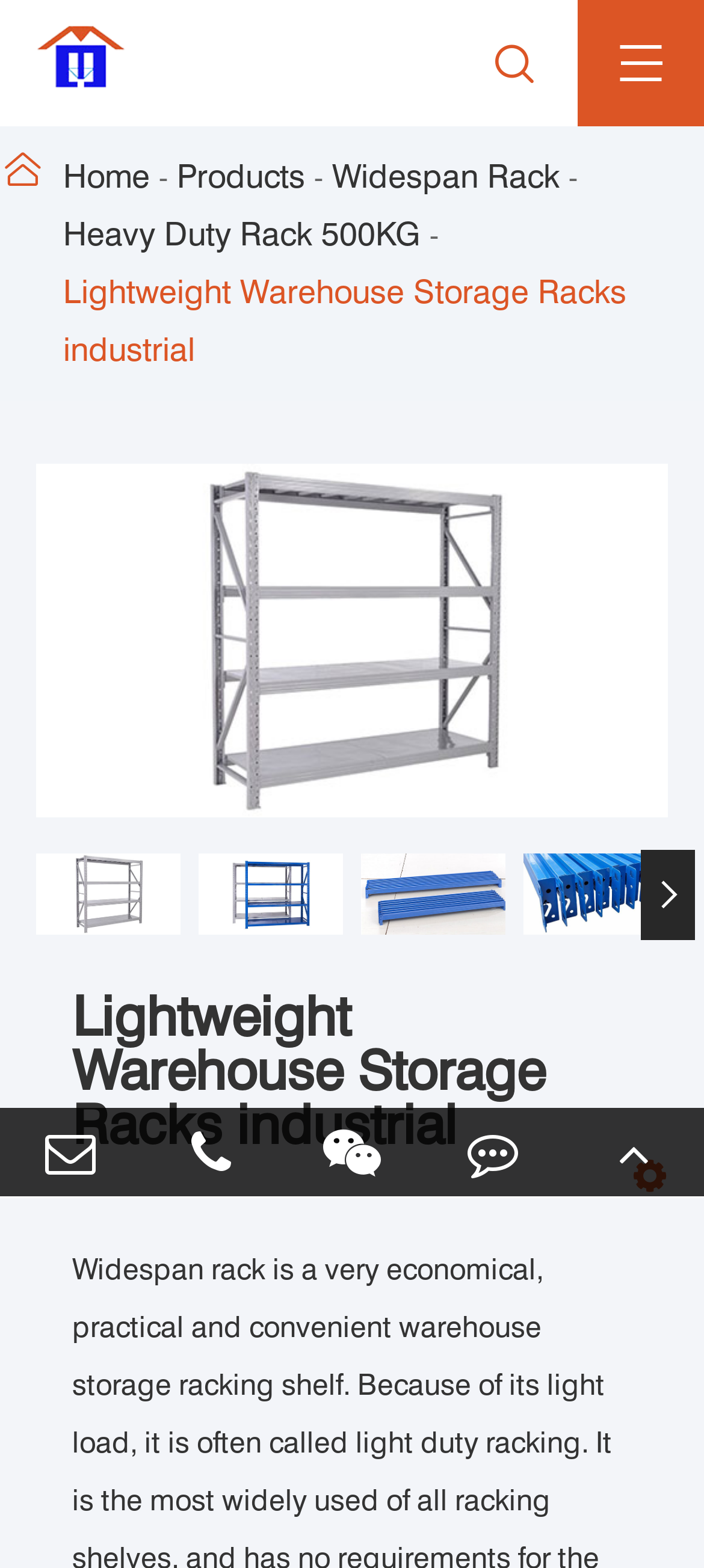What is the phone number?
Offer a detailed and full explanation in response to the question.

The phone number can be found in the bottom section of the webpage, where it is written as a static text.